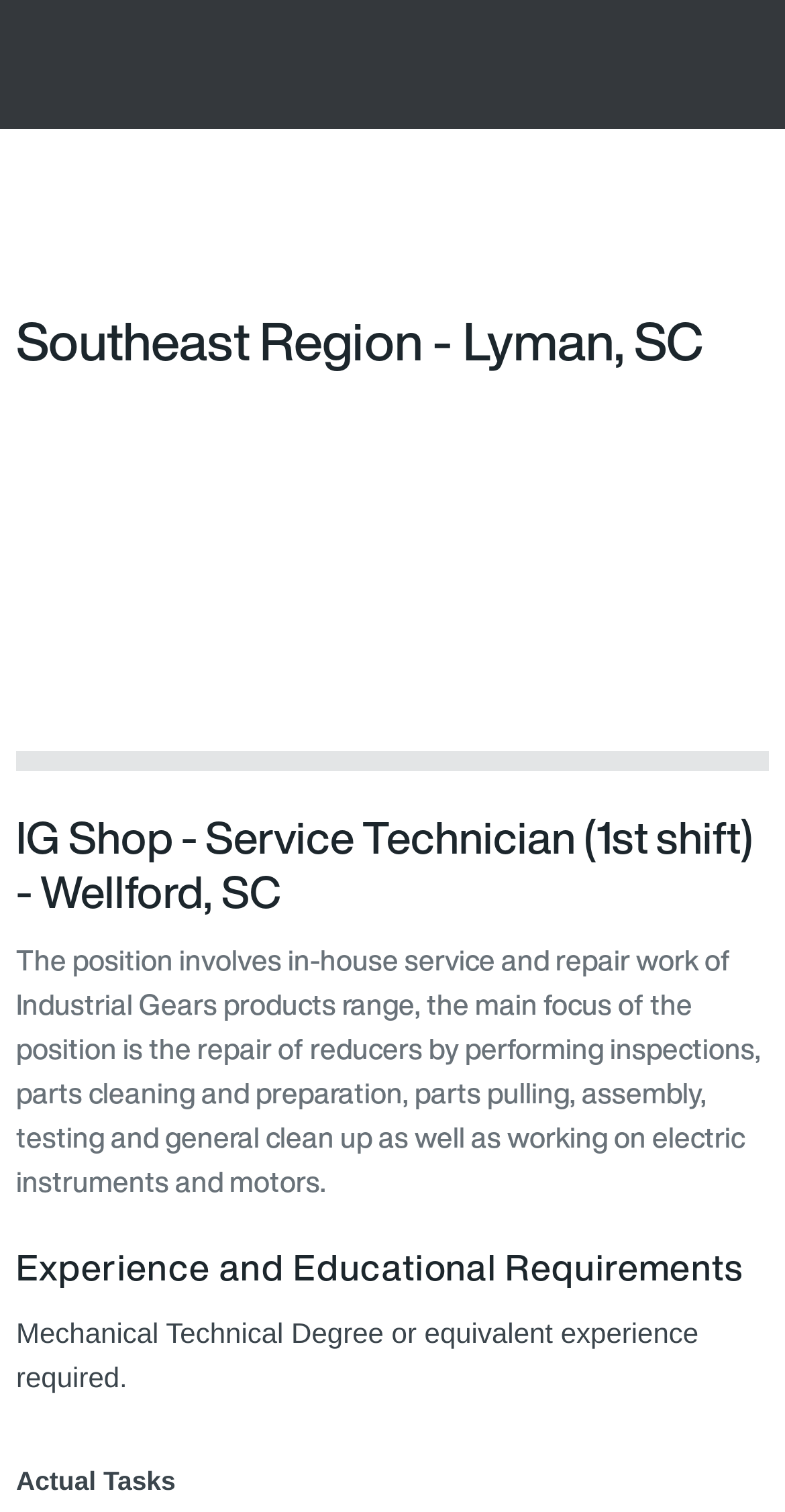Using the information in the image, give a detailed answer to the following question: What type of products does the company repair?

I found this information in the StaticText element that describes the job responsibilities, which mentions 'in-house service and repair work of Industrial Gears products range'.